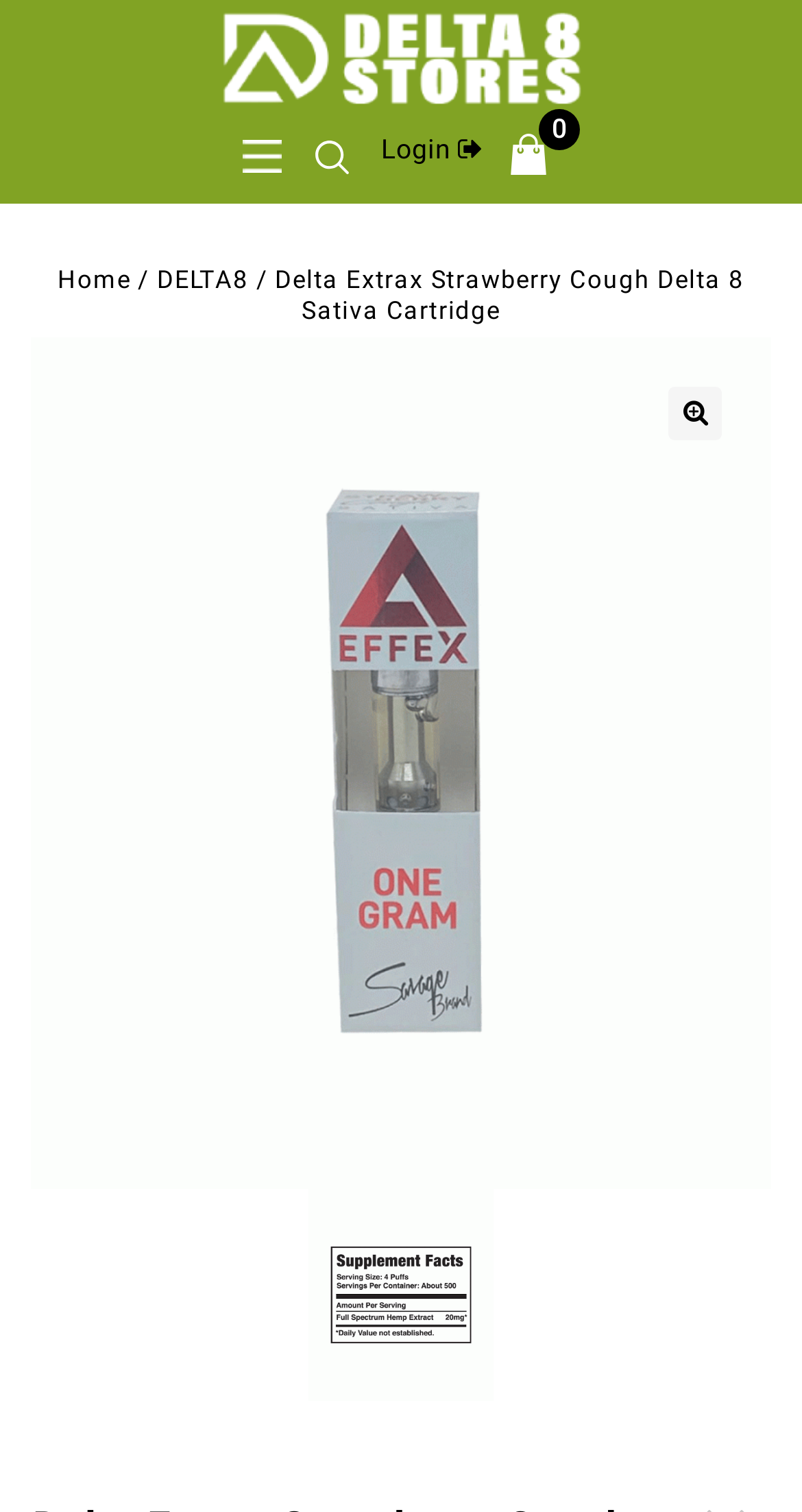Answer the question in one word or a short phrase:
How many items are in the shopping cart?

0